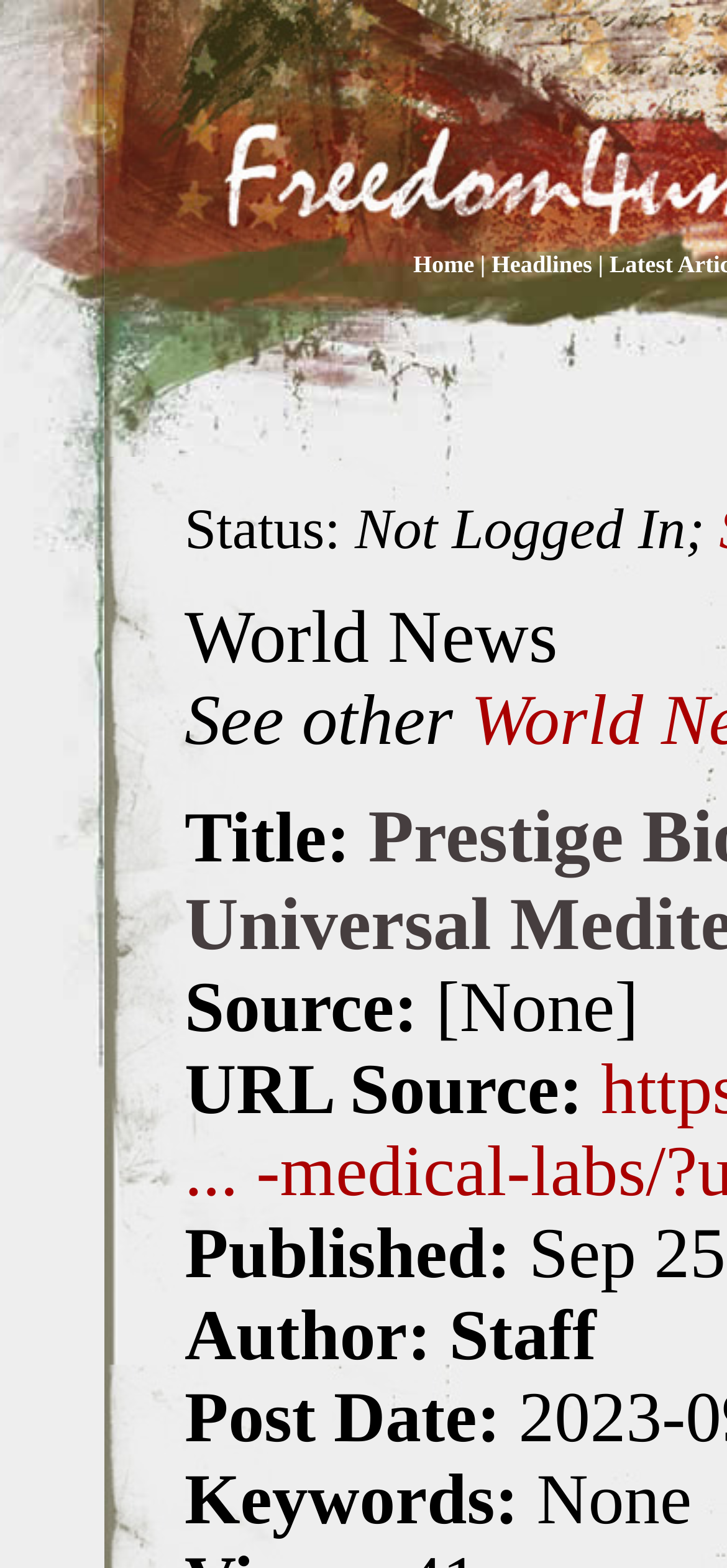Determine the bounding box of the UI element mentioned here: "Headlines". The coordinates must be in the format [left, top, right, bottom] with values ranging from 0 to 1.

[0.676, 0.161, 0.815, 0.177]